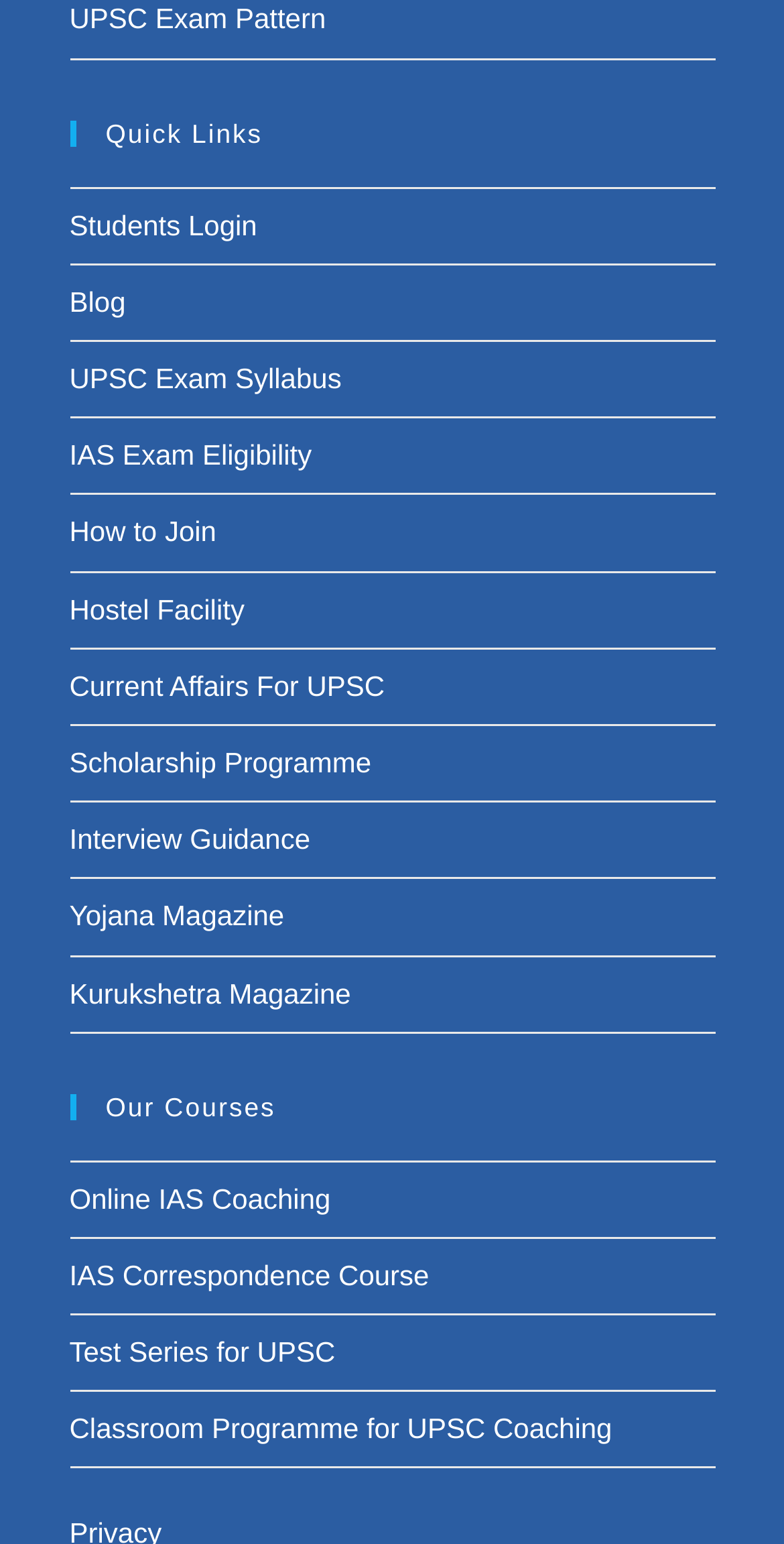Give a one-word or phrase response to the following question: How many headings are on the webpage?

2